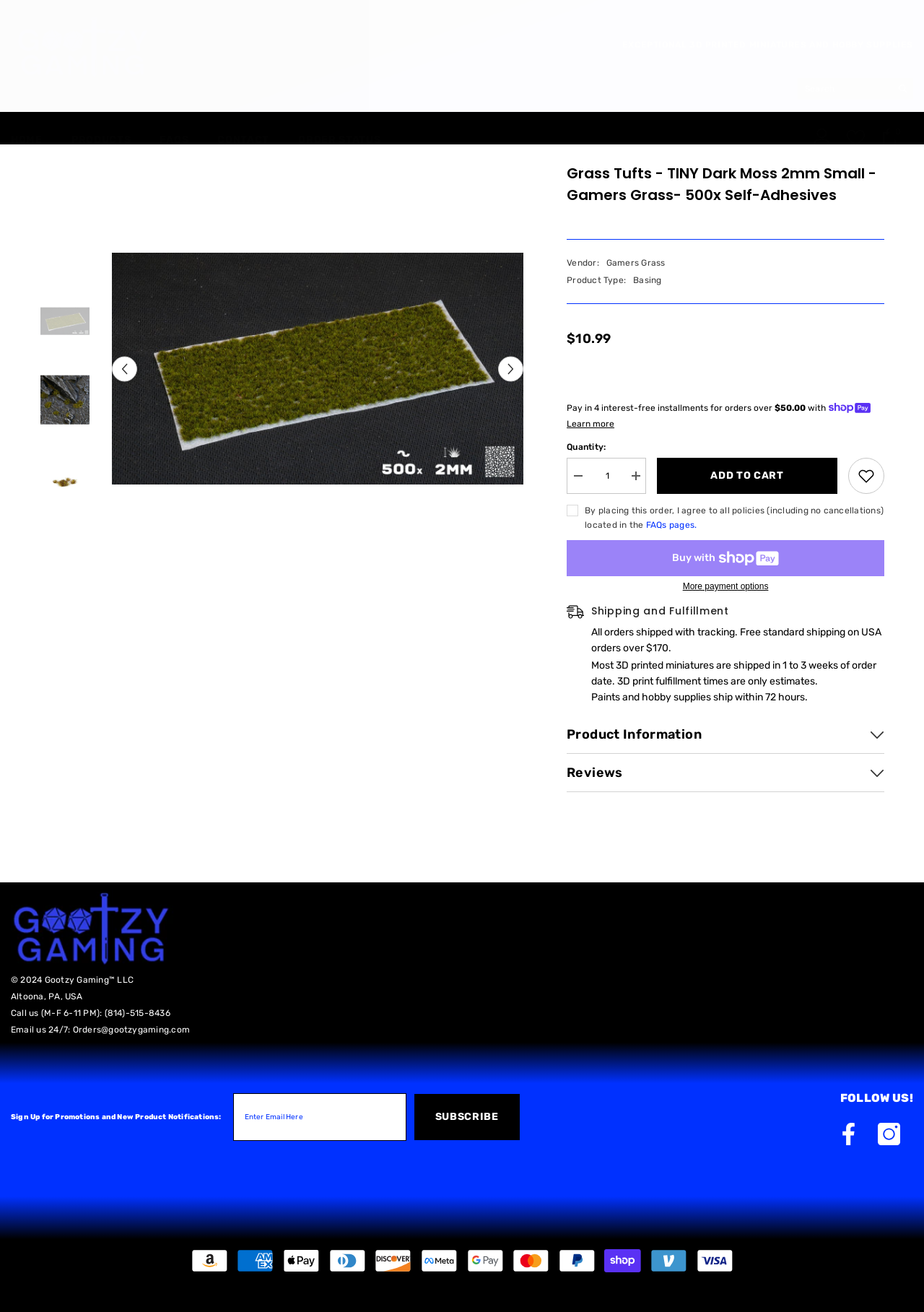Answer the question below using just one word or a short phrase: 
What is the phone number for customer support?

(814)-515-8436